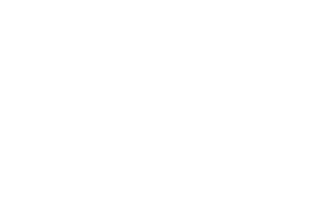Generate an in-depth description of the image you see.

The image showcases a sleek and luxurious Bentley Bentayga, a high-end SUV known for its exquisite design and performance. The vehicle is presented with a modern backdrop, highlighting its sophisticated lines and elegant features. The Bentayga is celebrated for its powerful engine options and opulent interior, making it a favorite among those who appreciate luxury and style in their driving experience. The image is likely produced by PICS Studio, suggesting a professional quality that captures the essence of this prestigious automobile.